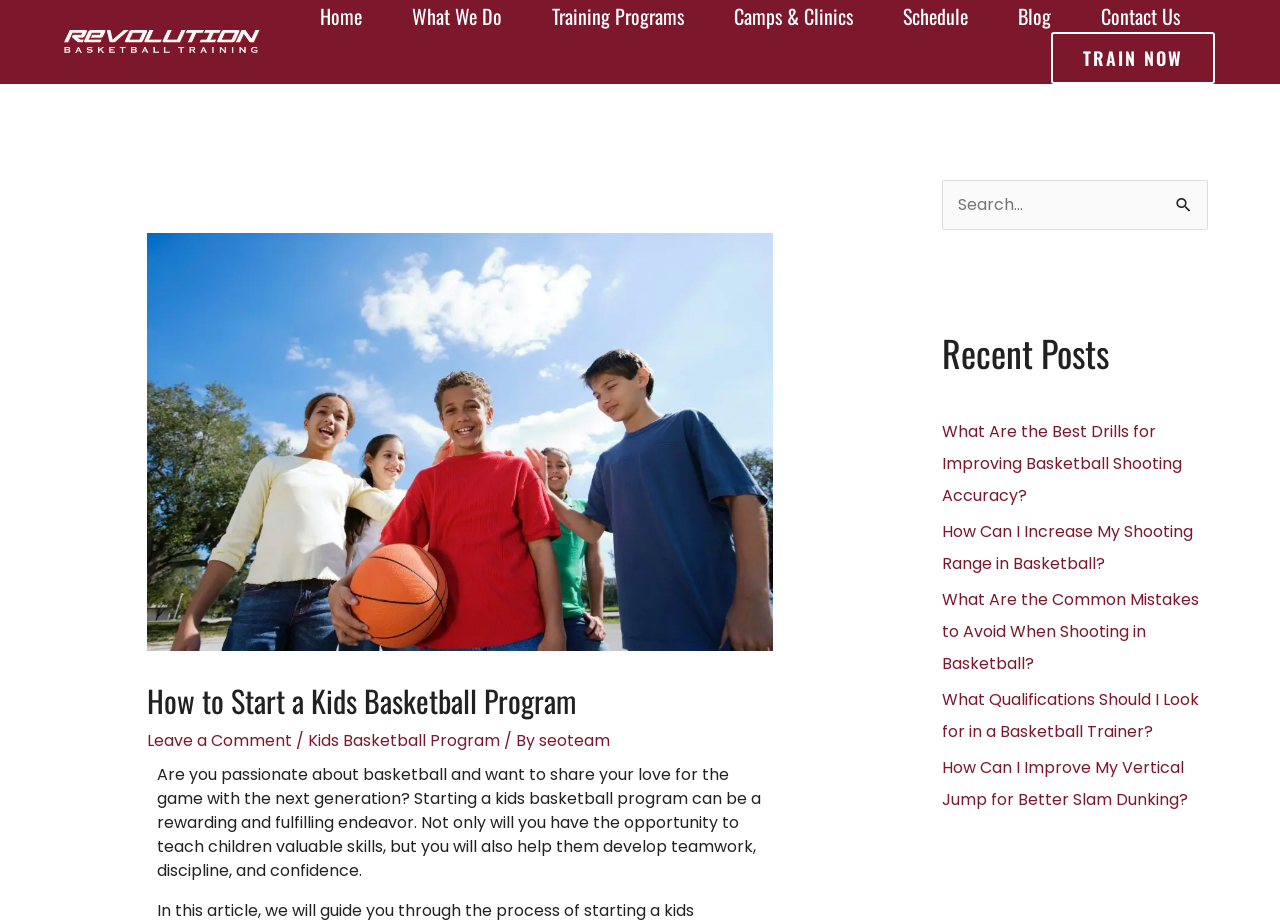What is the call-to-action button on the top right corner?
Refer to the image and answer the question using a single word or phrase.

TRAIN NOW